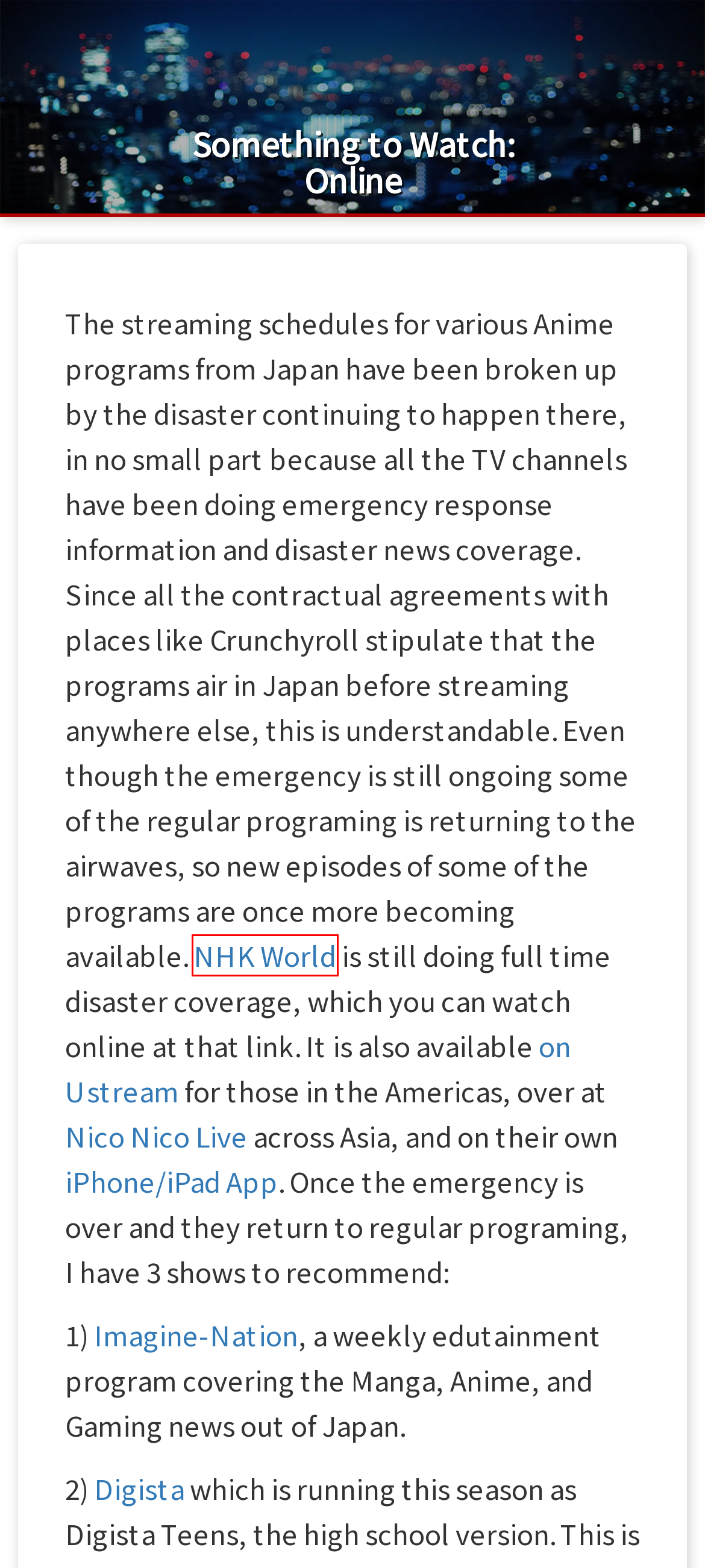Given a webpage screenshot with a UI element marked by a red bounding box, choose the description that best corresponds to the new webpage that will appear after clicking the element. The candidates are:
A. Streaming – Strider’s Web
B. NHK WORLD-JAPAN
C. Fannish – Strider’s Web
D. DVD – Strider’s Web
E. ‎NHK WORLD-JAPAN on the App Store
F. Legal – Strider’s Web
G. Review – Strider’s Web
H. Movies – Strider’s Web

B